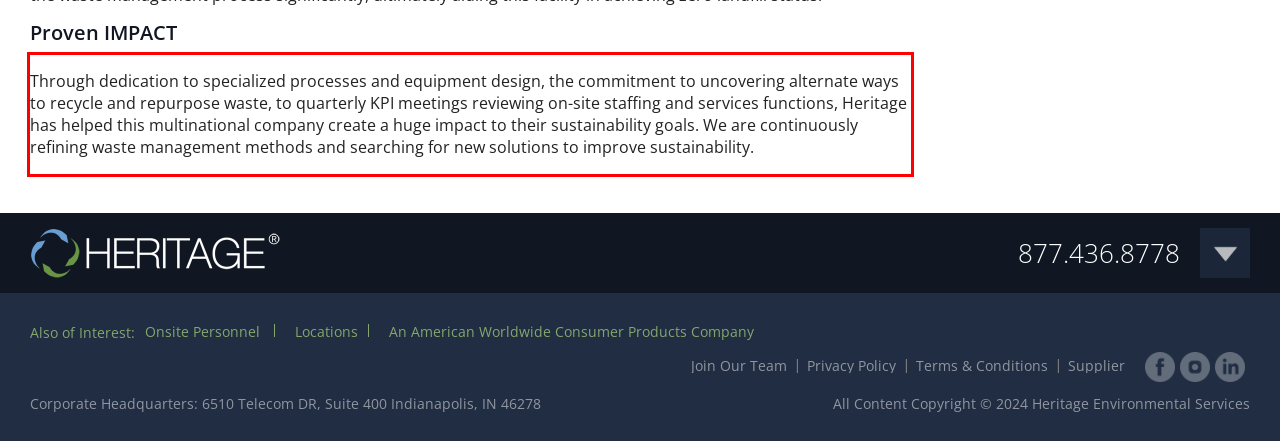You are provided with a screenshot of a webpage containing a red bounding box. Please extract the text enclosed by this red bounding box.

Through dedication to specialized processes and equipment design, the commitment to uncovering alternate ways to recycle and repurpose waste, to quarterly KPI meetings reviewing on-site staffing and services functions, Heritage has helped this multinational company create a huge impact to their sustainability goals. We are continuously refining waste management methods and searching for new solutions to improve sustainability.